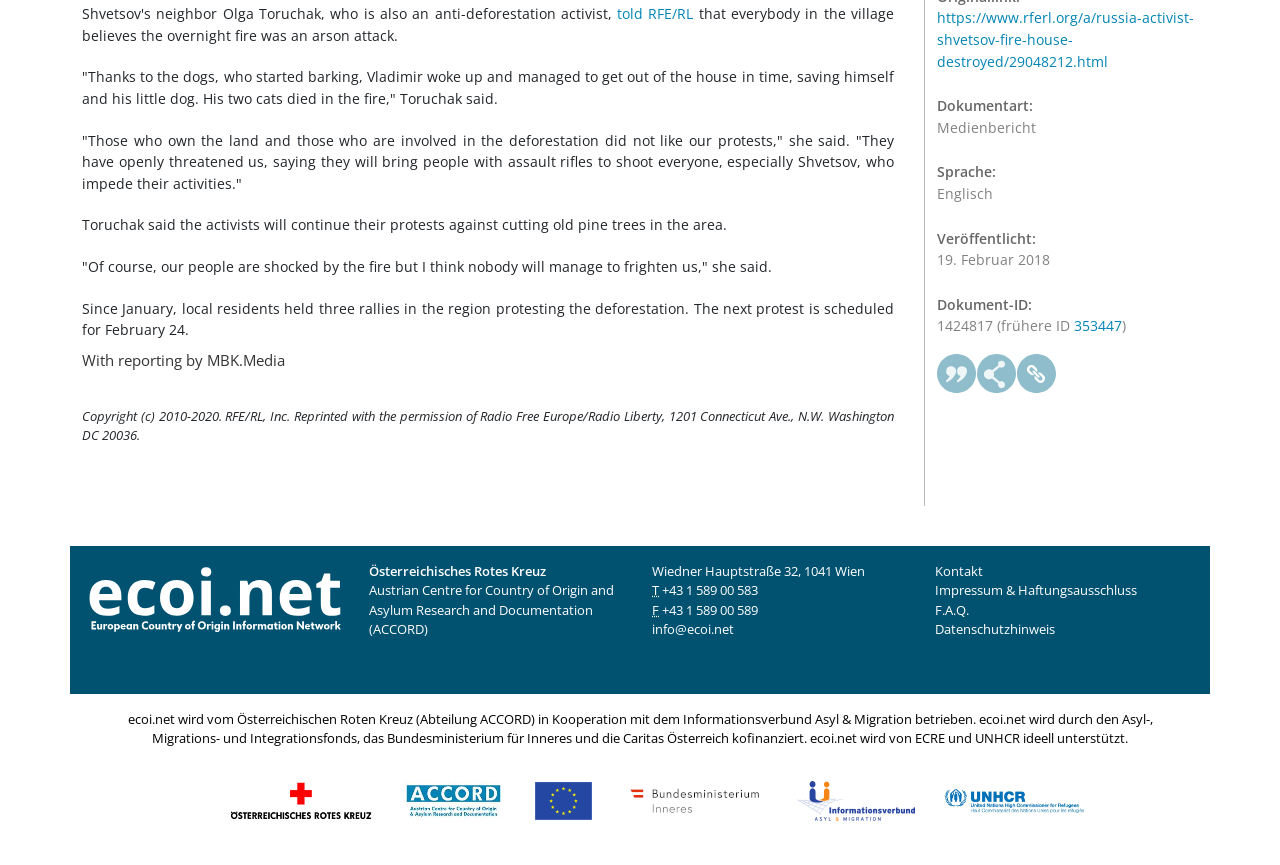Identify and provide the bounding box coordinates of the UI element described: "title="Bundesministerium für Inneres (Republik Österreich)"". The coordinates should be formatted as [left, top, right, bottom], with each number being a float between 0 and 1.

[0.486, 0.914, 0.6, 0.935]